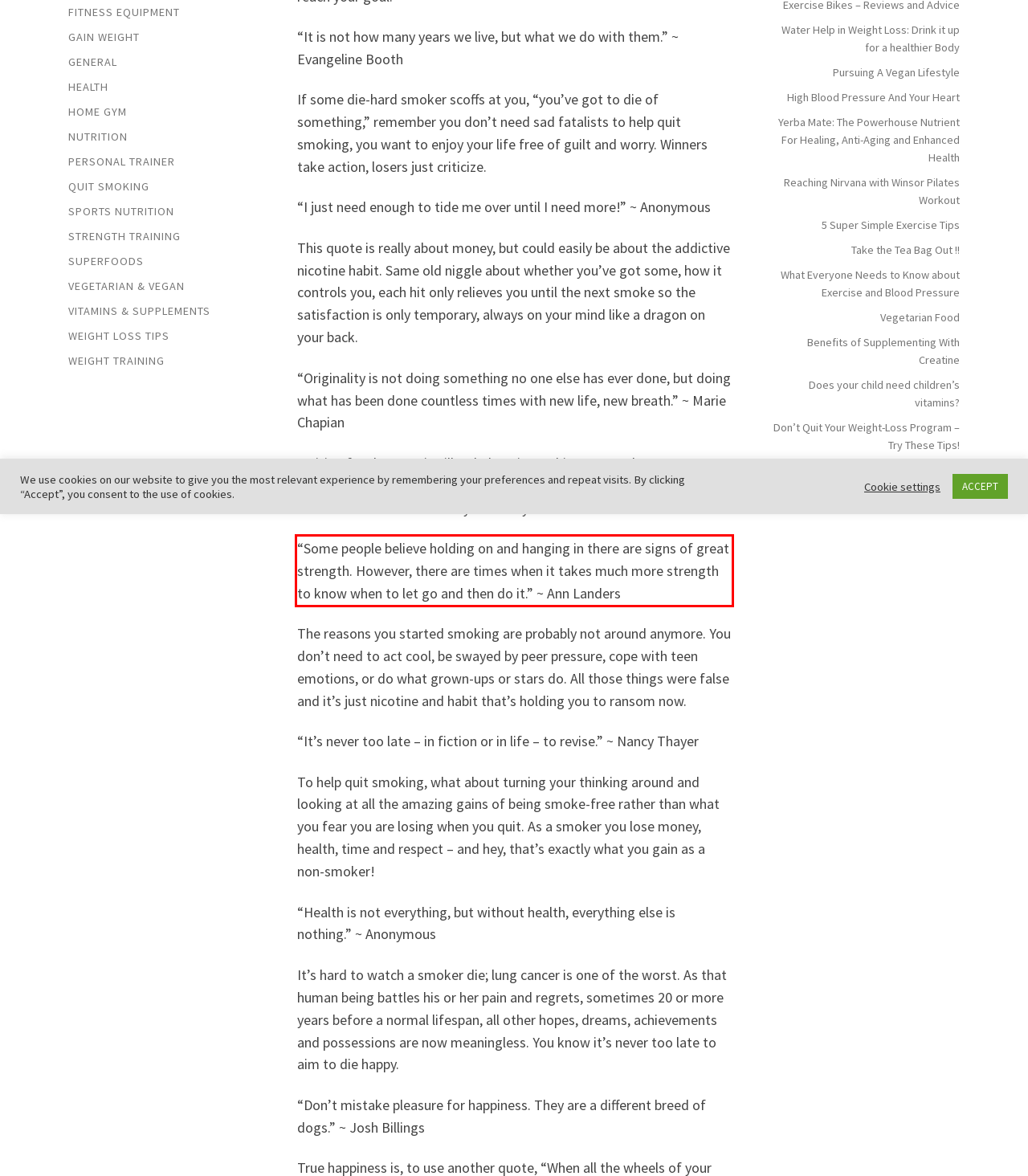Inspect the webpage screenshot that has a red bounding box and use OCR technology to read and display the text inside the red bounding box.

“Some people believe holding on and hanging in there are signs of great strength. However, there are times when it takes much more strength to know when to let go and then do it.” ~ Ann Landers